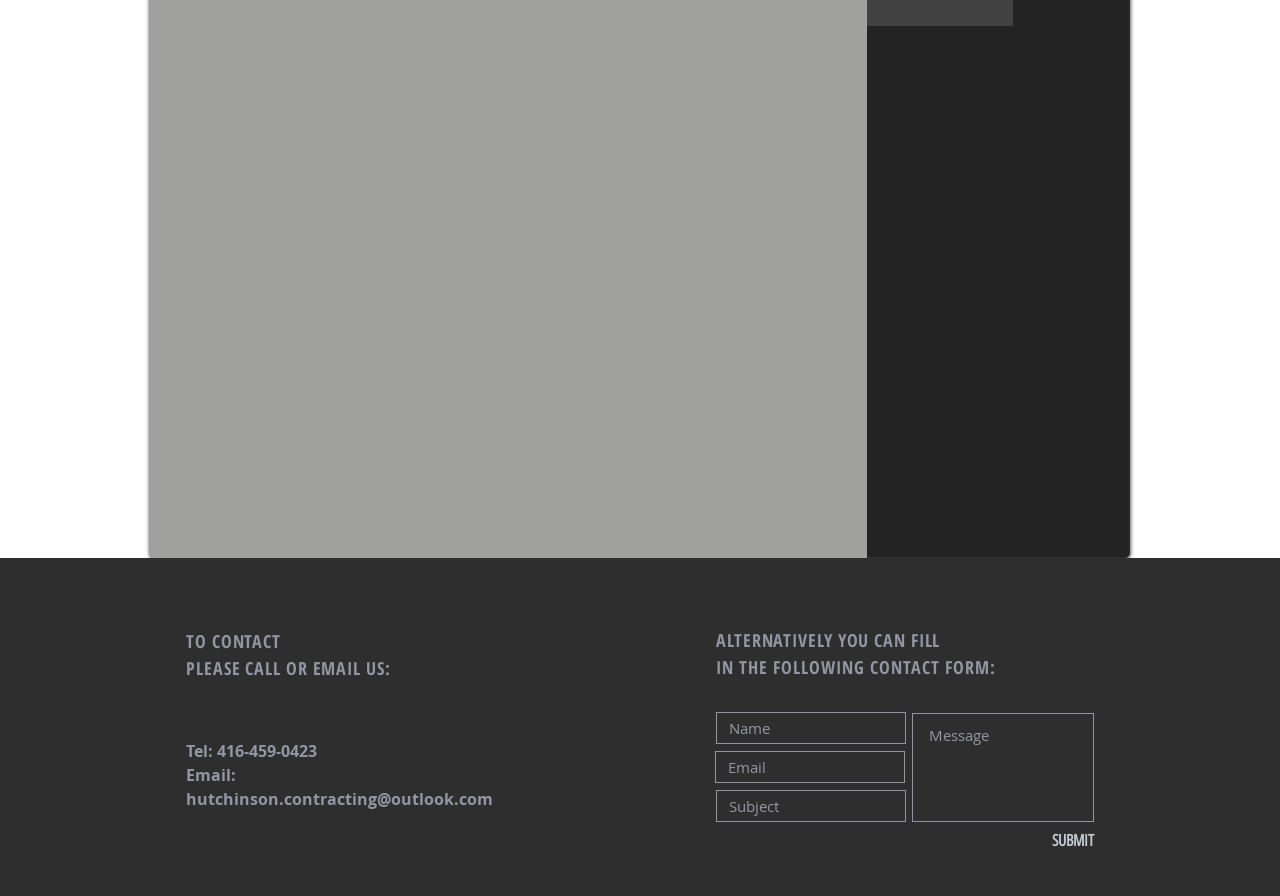Using the information from the screenshot, answer the following question thoroughly:
What is the phone number to contact?

I found the phone number by looking at the contact information section, where it says 'Tel: 416-459-0423'.